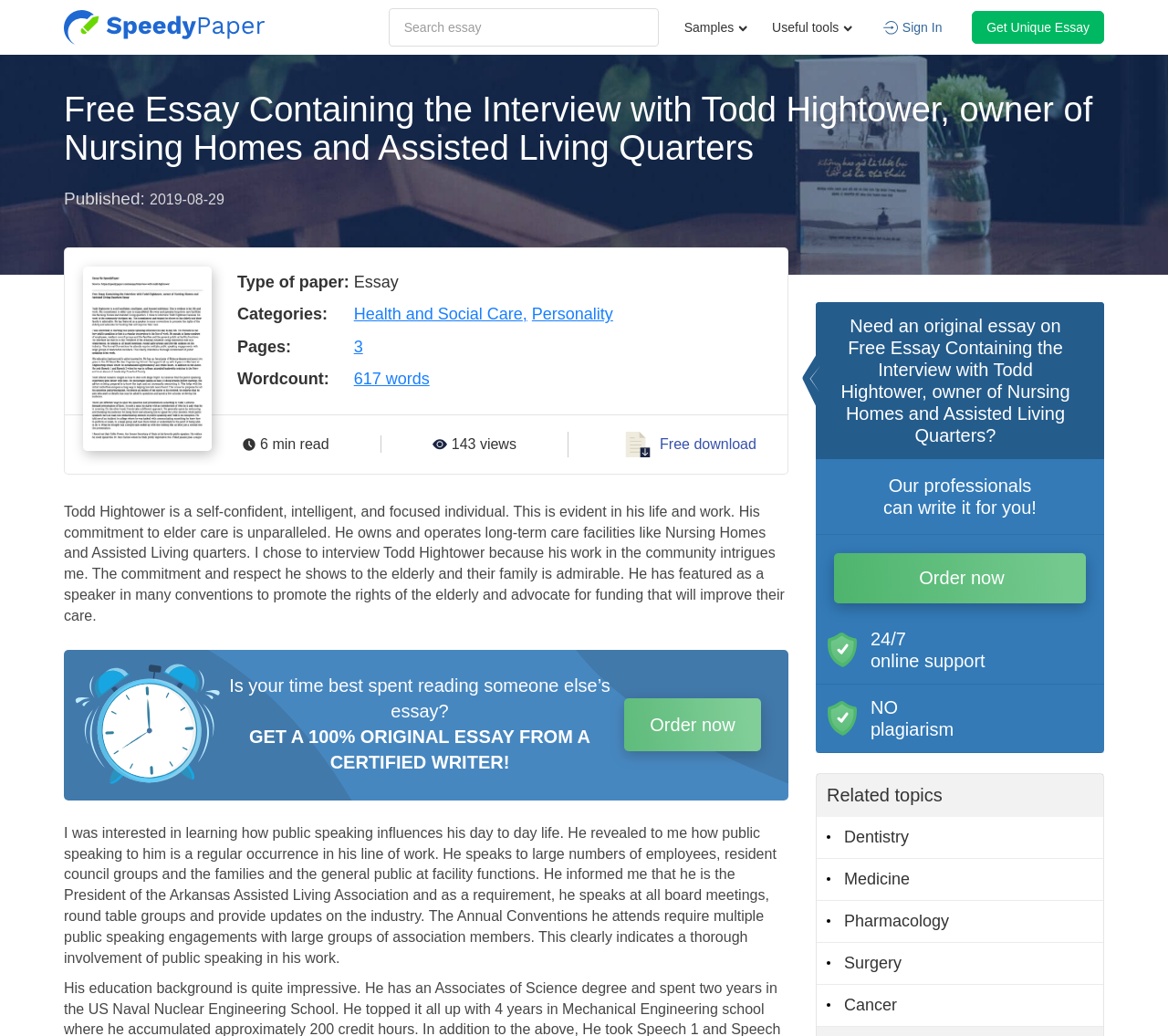Offer a detailed explanation of the webpage layout and contents.

This webpage appears to be an essay sharing platform, specifically featuring an interview with Todd Hightower, the owner of Nursing Homes and Assisted Living Quarters. At the top of the page, there is a navigation bar with a SpeedyPaper.com logo and a search box. Below the navigation bar, there are several sections and links, including "Samples", "Useful tools", and "Sign In".

The main content of the page is an essay about Todd Hightower, which is divided into several sections. The essay is accompanied by an image of Todd Hightower and a table providing details about the essay, such as the type of paper, categories, pages, and word count. The essay itself is a lengthy text that describes Todd Hightower's personality, his work in the community, and his commitment to elder care.

On the right side of the page, there are several call-to-action buttons and links, including "Get Unique Essay", "Free download", and "Order now". There are also some promotional texts and images, such as a "Trust banner" and a section highlighting the benefits of ordering an original essay from certified writers.

At the bottom of the page, there are more links and sections, including "Related topics" with links to other topics such as Dentistry, Medicine, and Surgery. There are also some images and texts promoting the platform's services, such as 24/7 online support and no plagiarism guarantee.